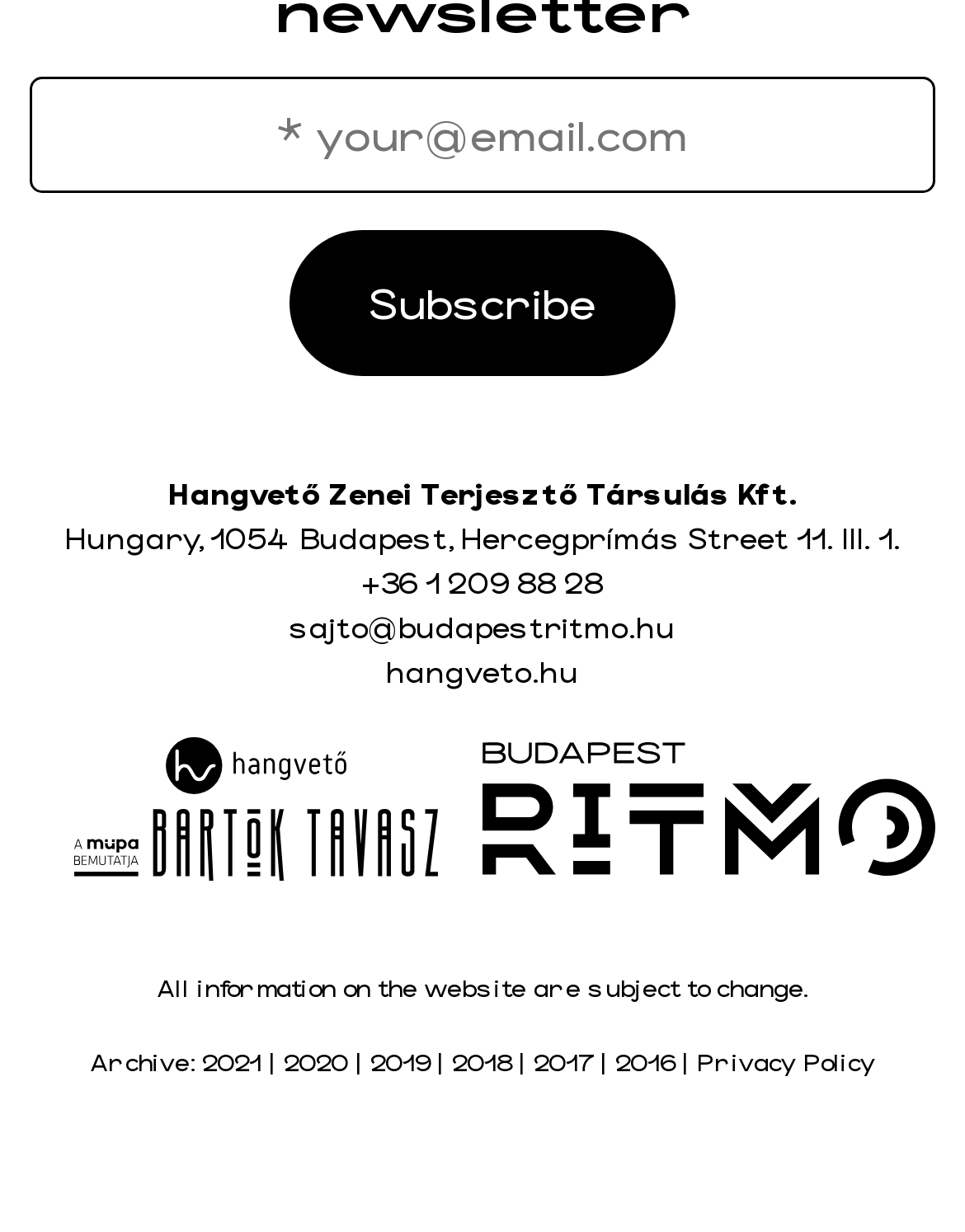Determine the bounding box coordinates of the clickable region to carry out the instruction: "Enter email address".

[0.031, 0.062, 0.969, 0.157]